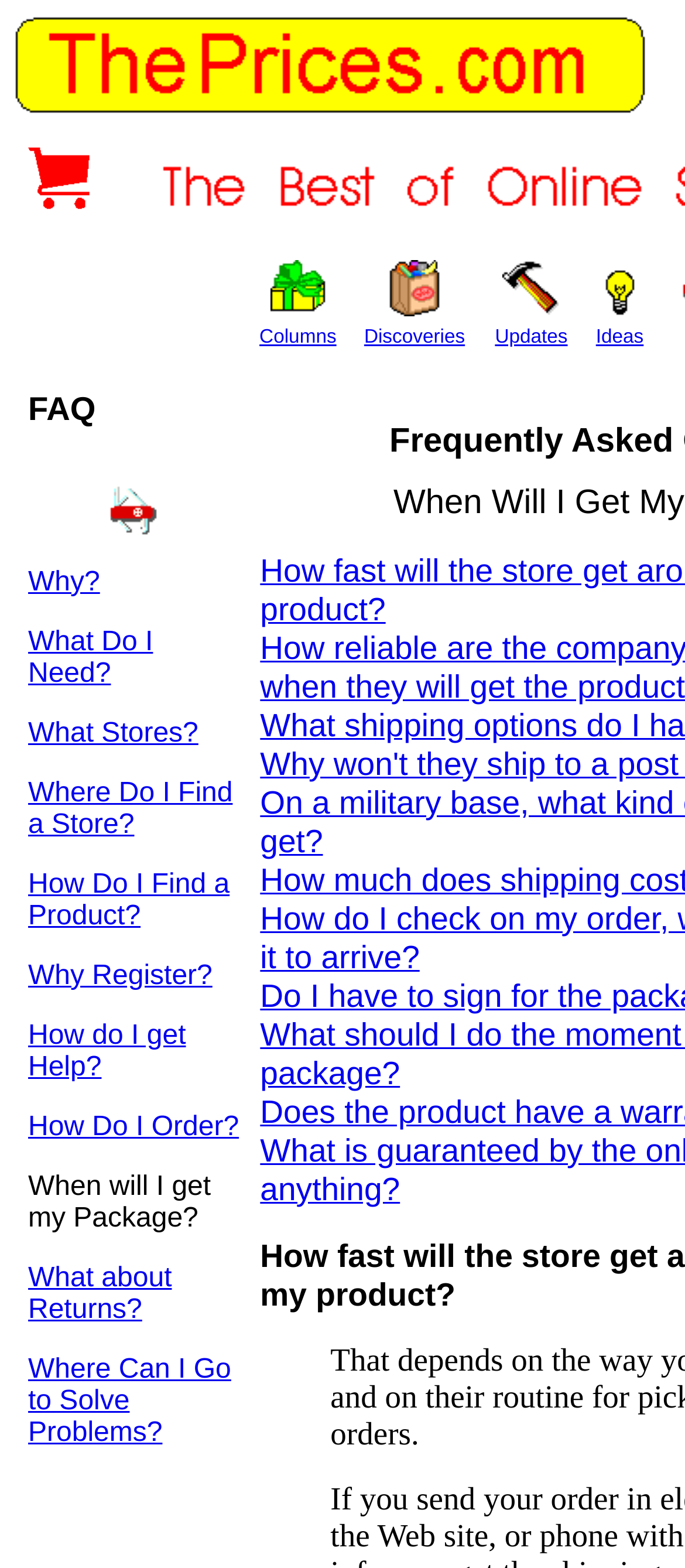Using the element description: "What Do I Need?", determine the bounding box coordinates for the specified UI element. The coordinates should be four float numbers between 0 and 1, [left, top, right, bottom].

[0.041, 0.4, 0.223, 0.439]